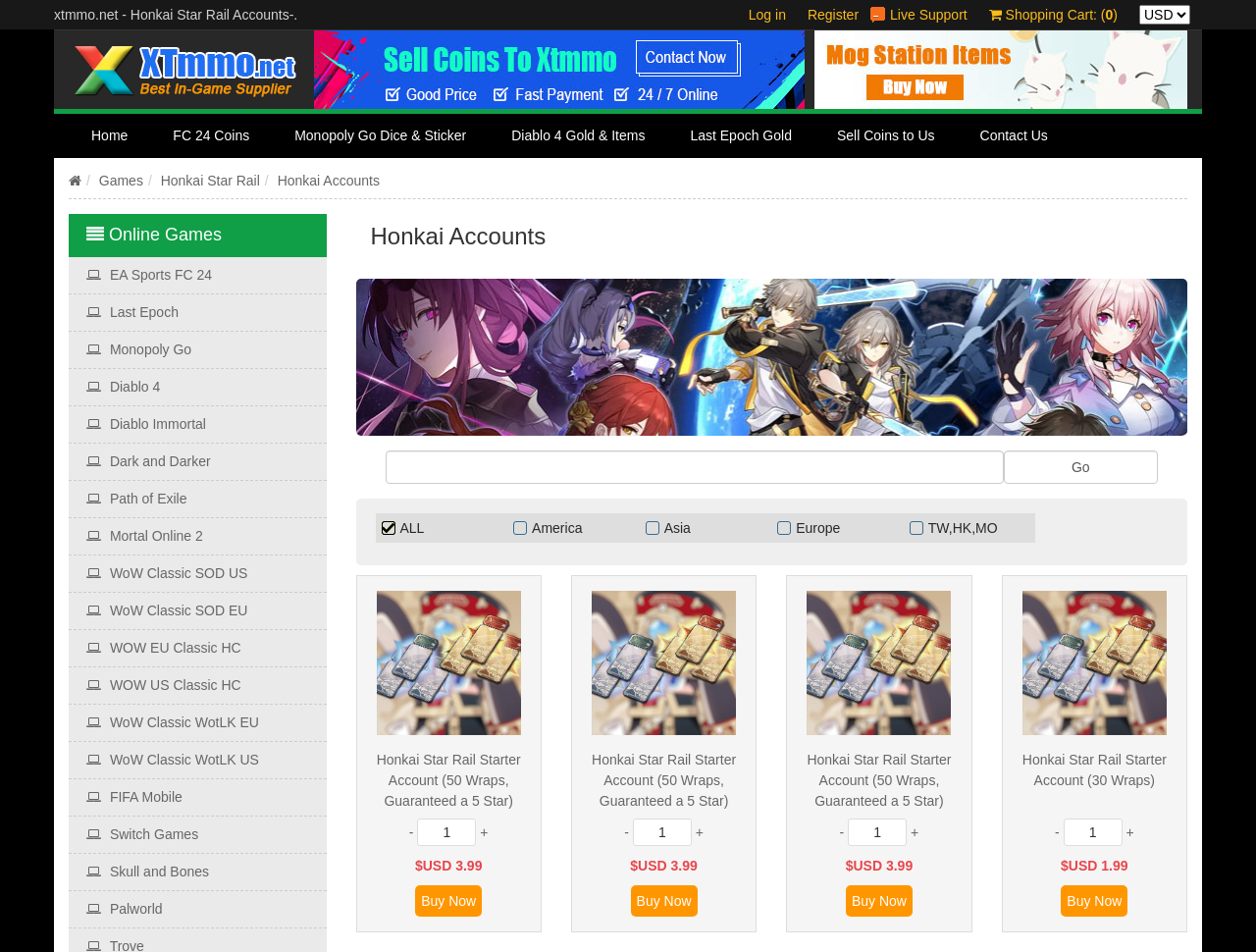Please identify the bounding box coordinates of the element I should click to complete this instruction: 'Select region'. The coordinates should be given as four float numbers between 0 and 1, like this: [left, top, right, bottom].

[0.318, 0.546, 0.338, 0.563]